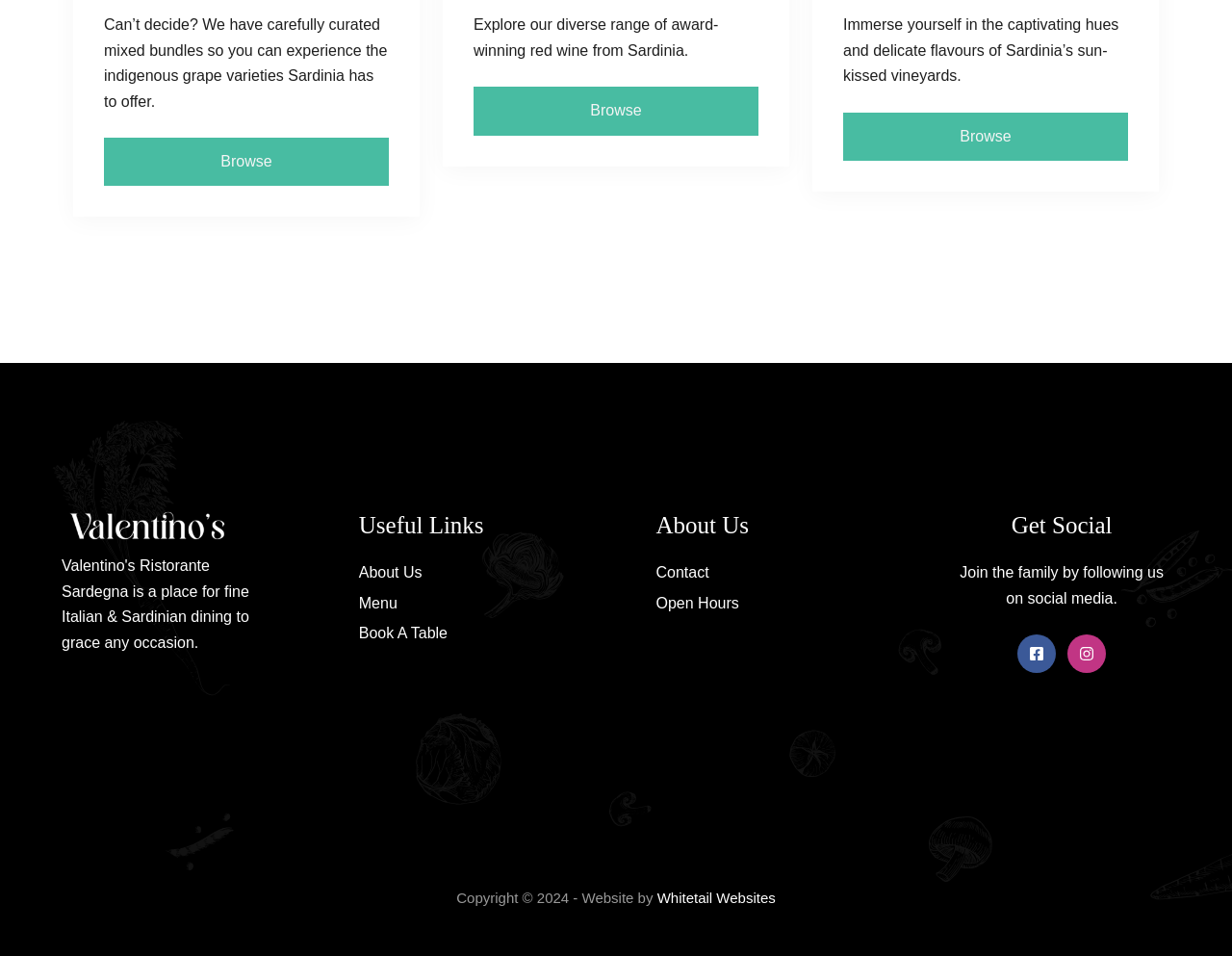Please give a succinct answer to the question in one word or phrase:
What type of wine is being promoted?

Red wine